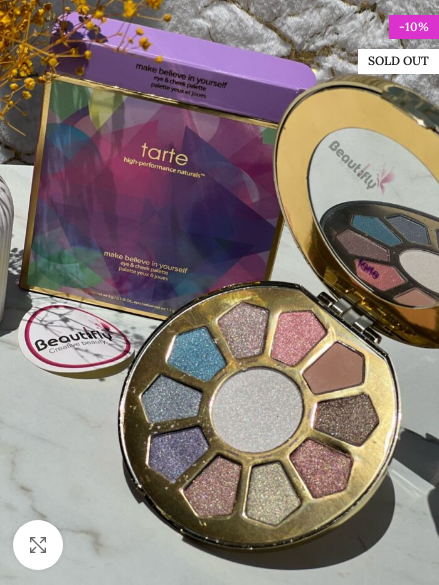Generate an in-depth description of the image.

The image showcases the Tarte "Make Believe In Yourself" Eye and Cheek Palette, elegantly presented with its vibrant packaging. The palette features an array of stunning shades, including soft pinks, blues, and sparkling textures, designed for versatile eye and cheek applications. The sleek, golden compact is adorned with a unique octagonal shape that adds a touch of sophistication. Next to the palette is a promotional circular sticker for "Beautify," accentuating its cosmetic allure. The corner displays a "Sold Out" label, indicating the palette's popularity, alongside a subtle "-10%" discount tag, hinting at its recently offered price reduction. This captivating visual highlights not just the product's aesthetic appeal, but also its desirability among makeup enthusiasts.